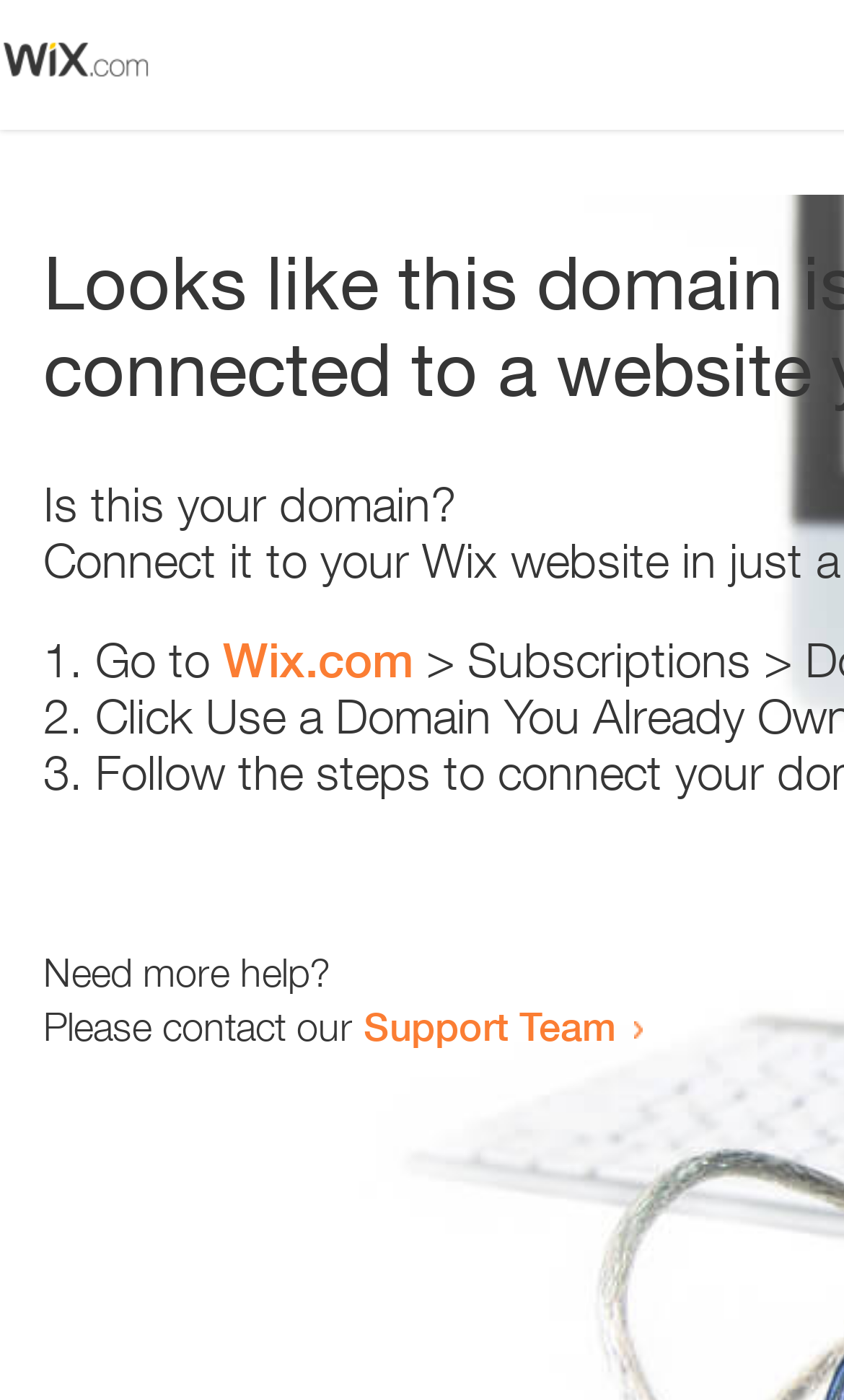Using the description "Support Team", locate and provide the bounding box of the UI element.

[0.431, 0.716, 0.731, 0.75]